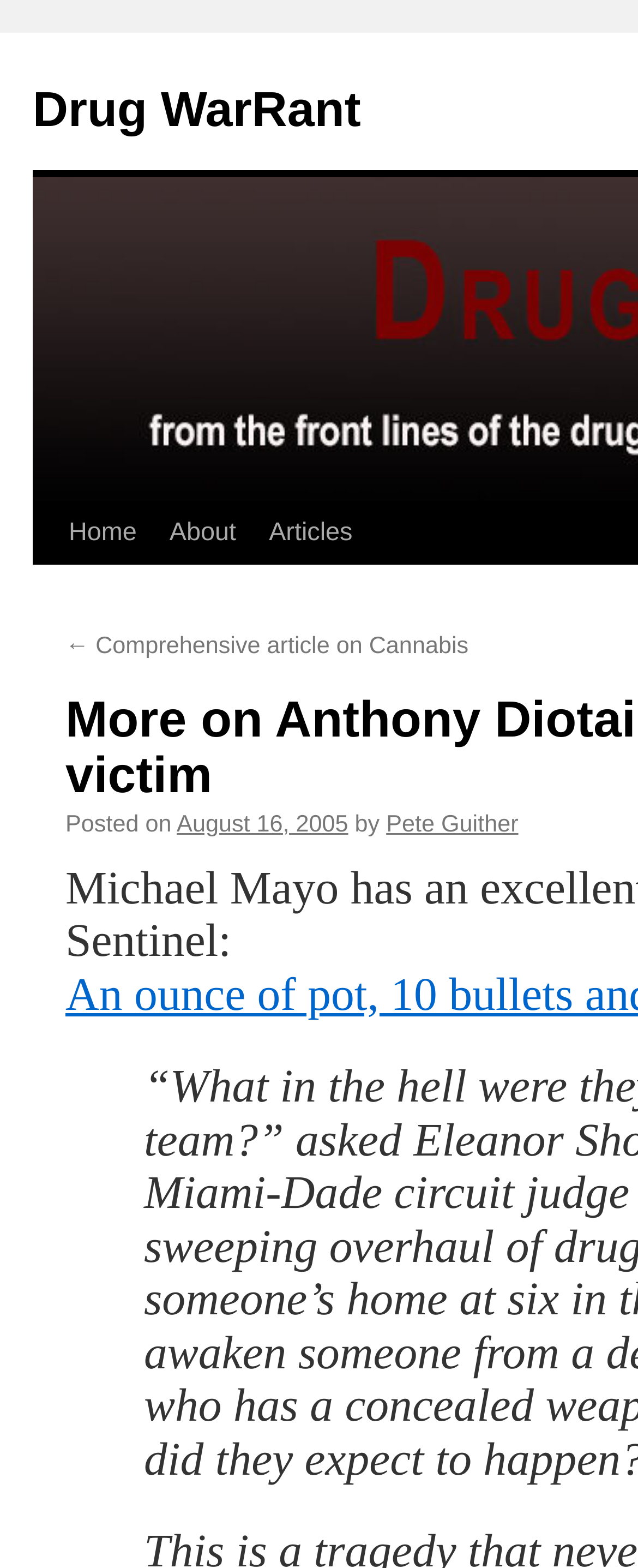Predict the bounding box coordinates of the UI element that matches this description: "About". The coordinates should be in the format [left, top, right, bottom] with each value between 0 and 1.

[0.222, 0.32, 0.361, 0.36]